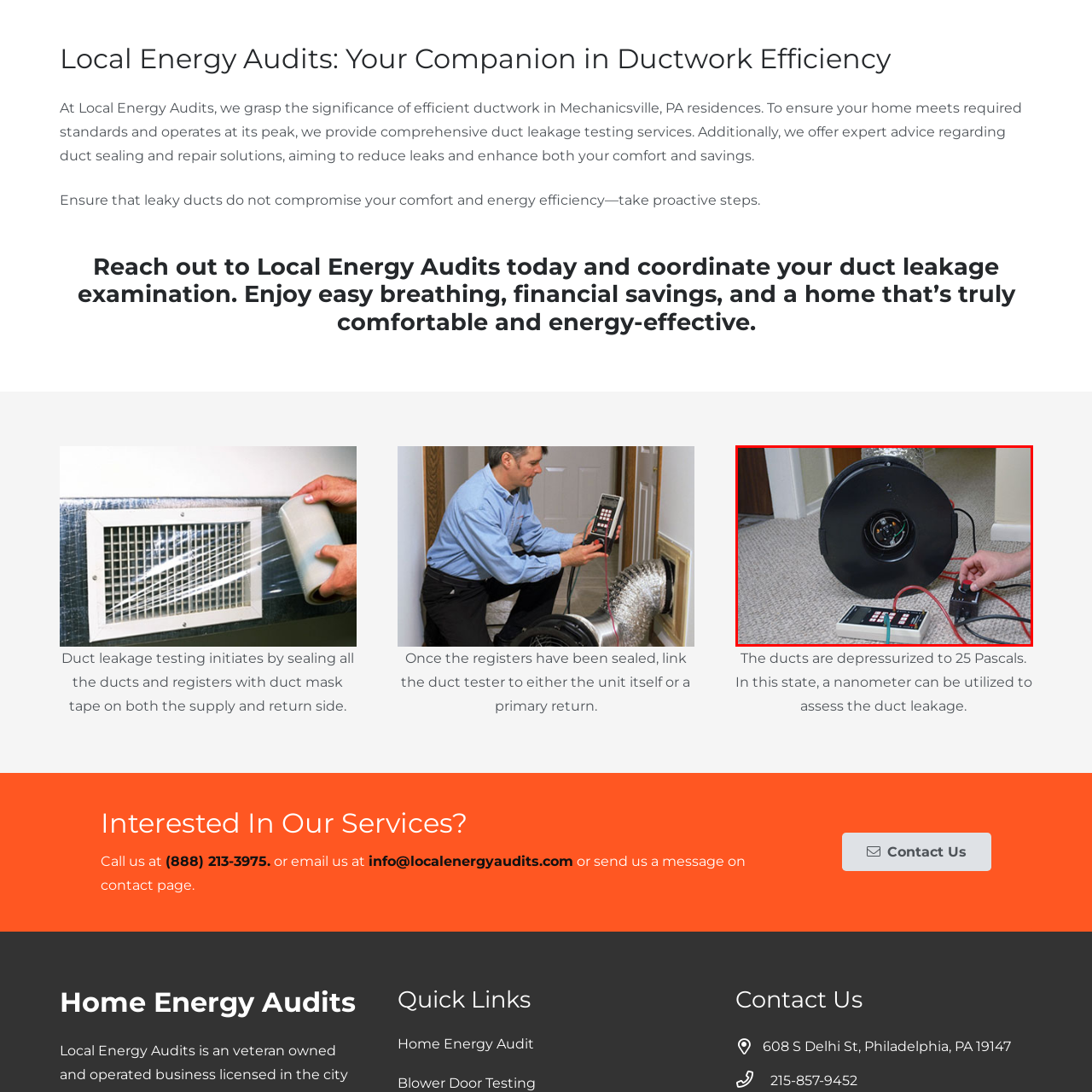Where is the emphasis on energy efficiency in homes?
Please examine the image within the red bounding box and provide your answer using just one word or phrase.

Mechanicsville, PA